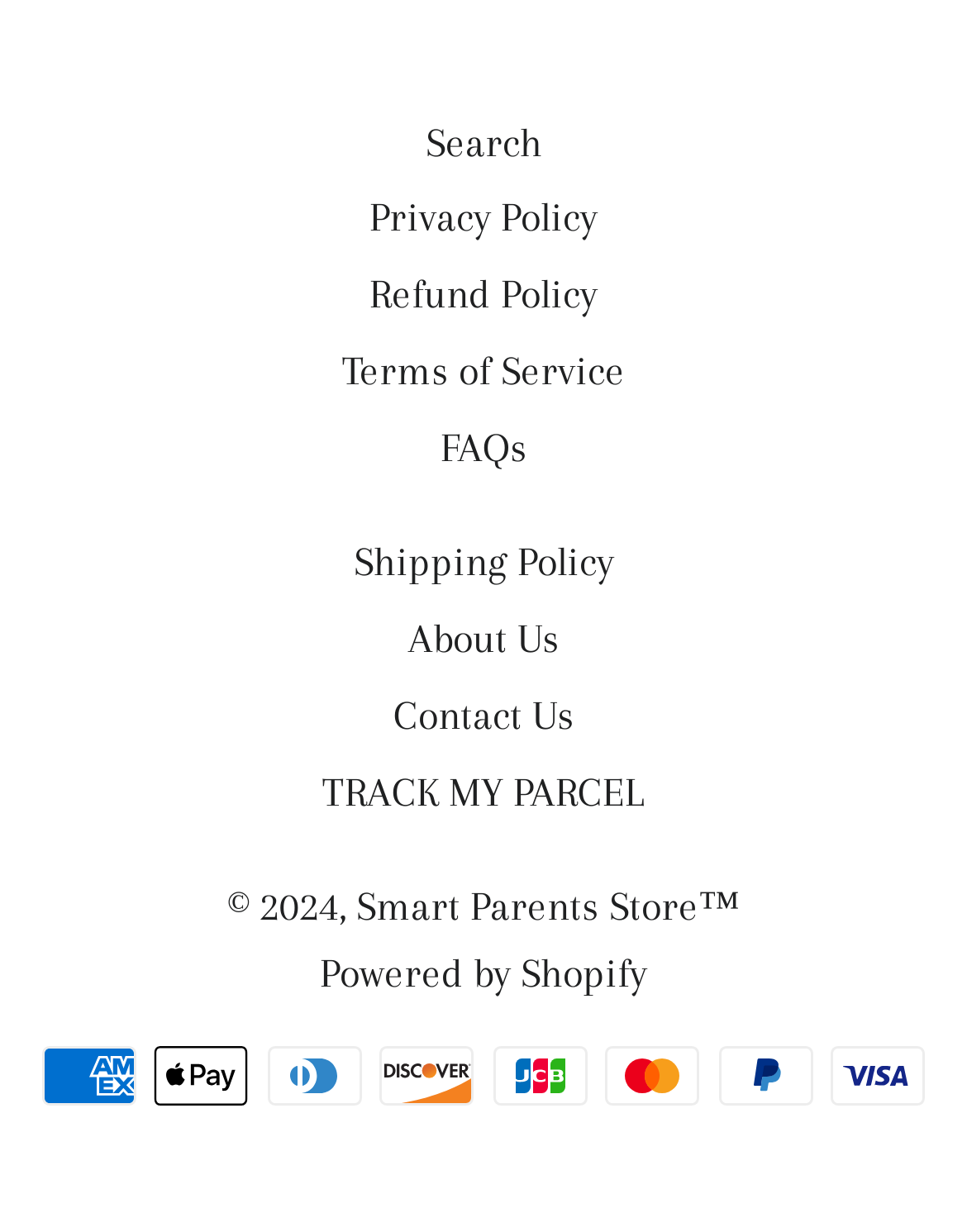Refer to the image and provide an in-depth answer to the question:
How many payment methods are accepted?

At the bottom of the webpage, there are images of different payment methods, including American Express, Apple Pay, Diners Club, Discover, JCB, Mastercard, PayPal, and Visa. Counting these images, we can see that there are 8 payment methods accepted.